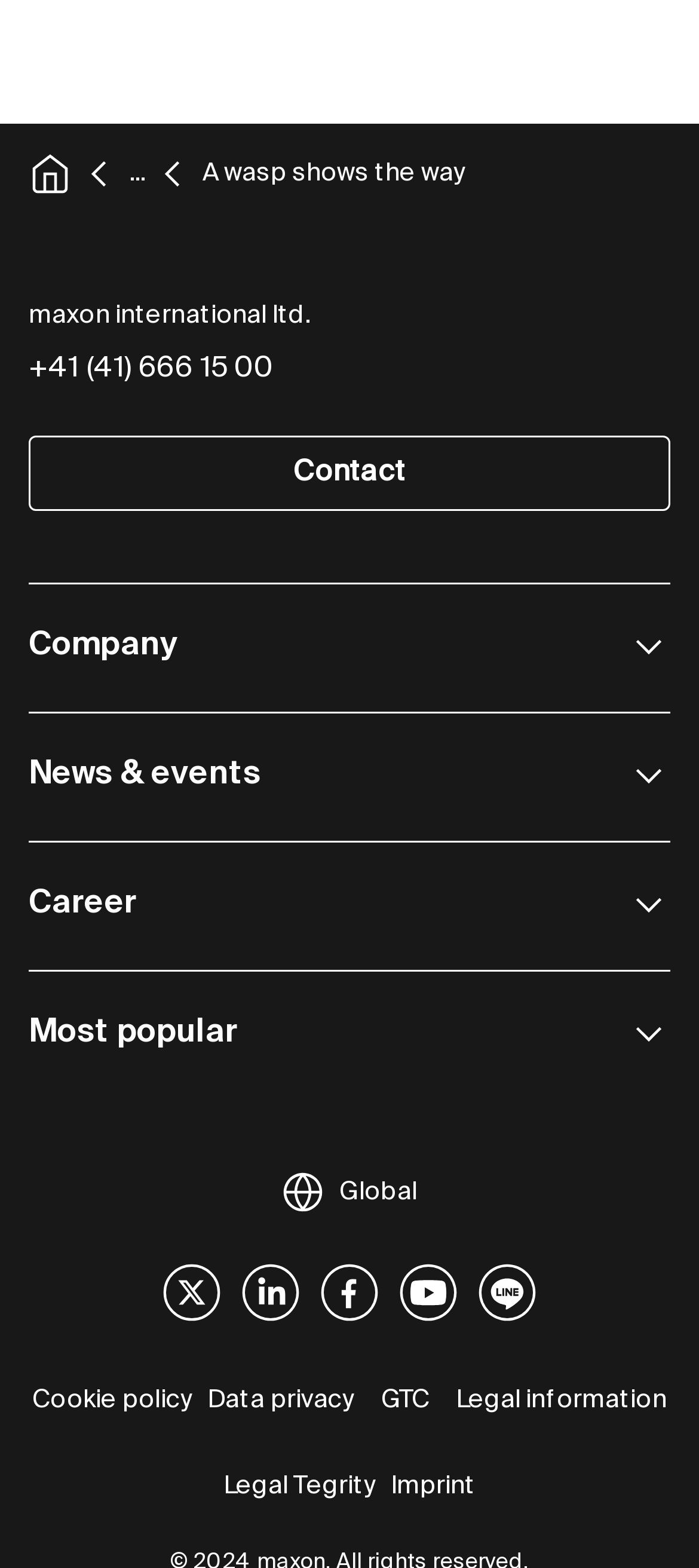Find the bounding box coordinates for the area you need to click to carry out the instruction: "Follow on Twitter". The coordinates should be four float numbers between 0 and 1, indicated as [left, top, right, bottom].

[0.223, 0.801, 0.326, 0.847]